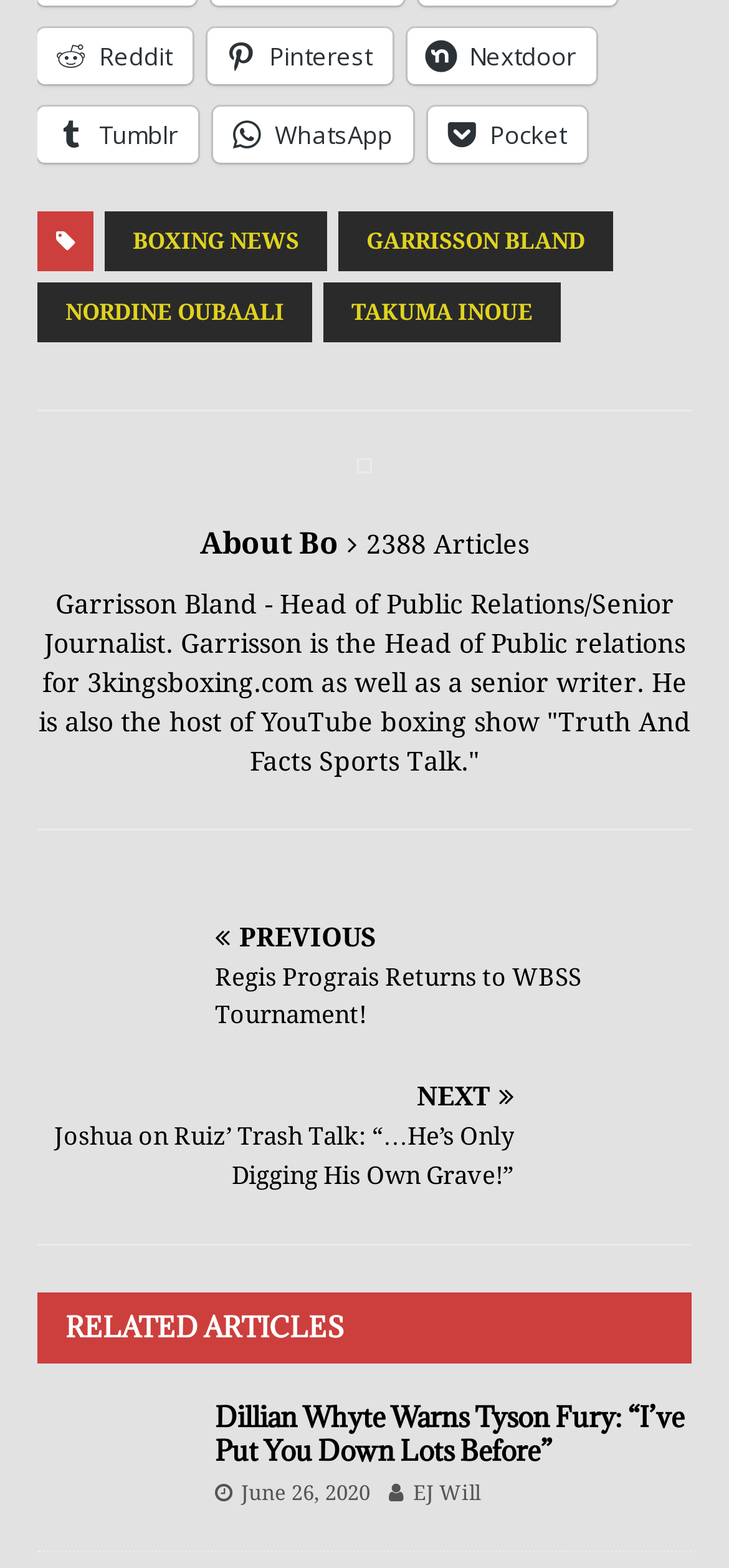What is the title of the article below the image of Anthony Joshua?
Please give a detailed answer to the question using the information shown in the image.

I found the article below the image of Anthony Joshua and read its title, which is 'Joshua on Ruiz’ Trash Talk: “…He’s Only Digging His Own Grave!”'.